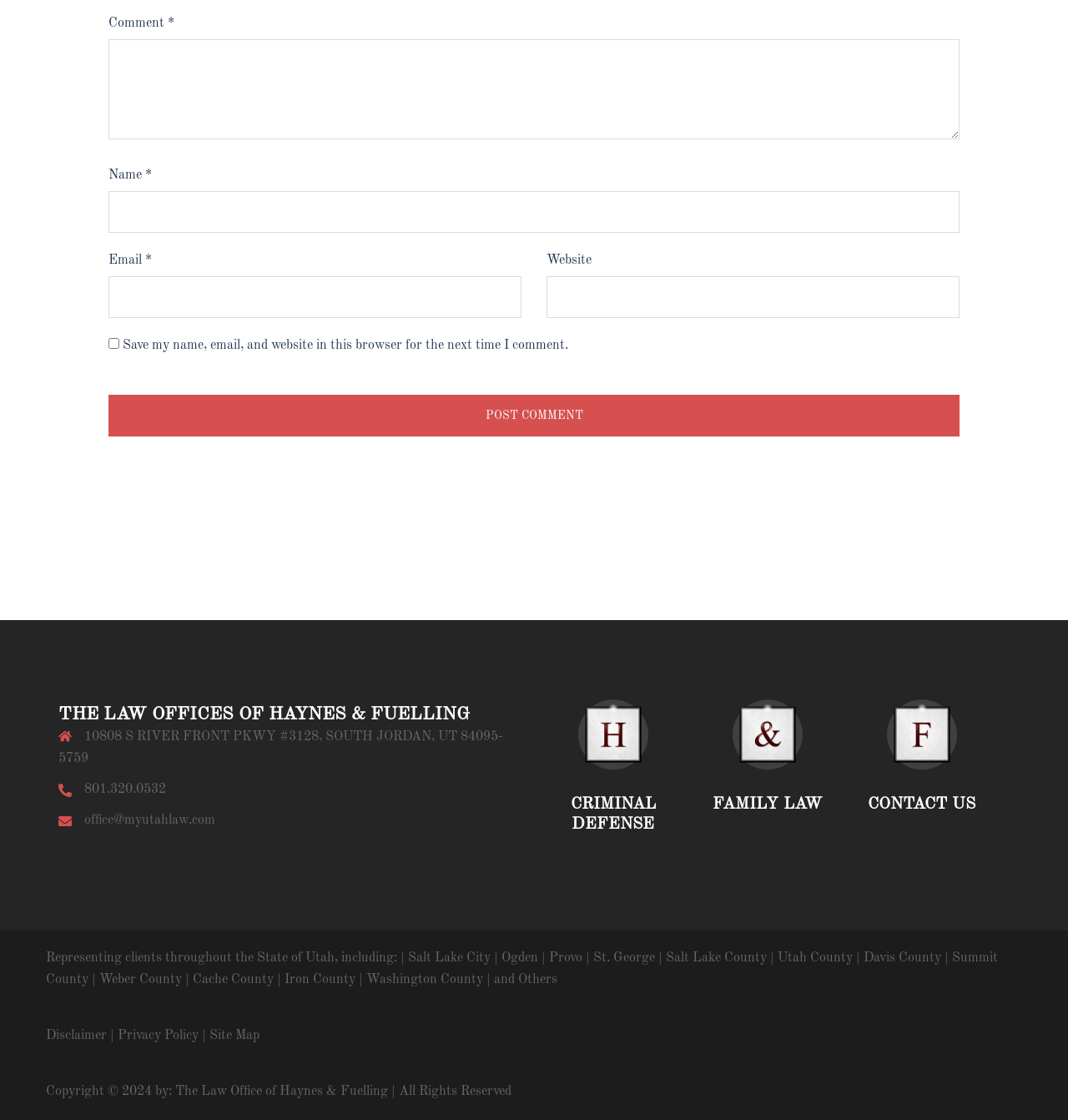What is the email address listed on the webpage?
Please look at the screenshot and answer in one word or a short phrase.

office@myutahlaw.com